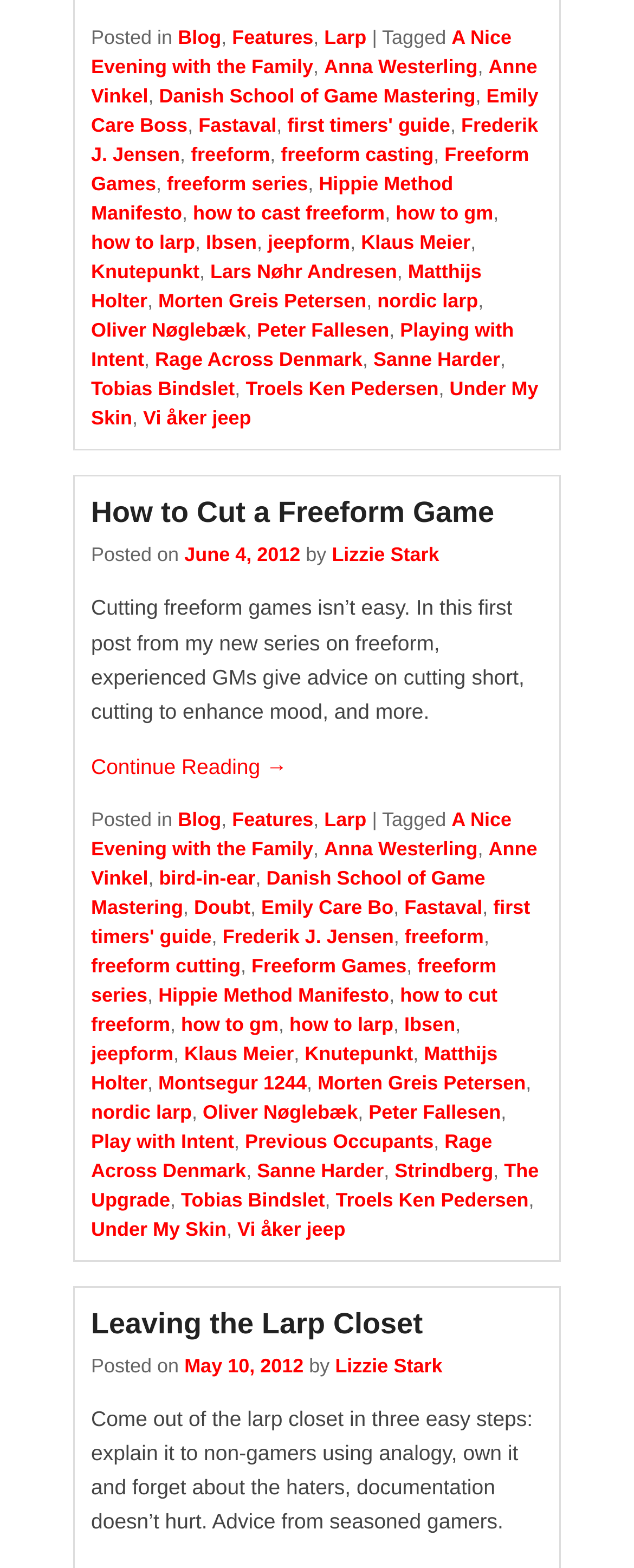Who is the author of the article 'How to Cut a Freeform Game'?
Please answer the question with a detailed and comprehensive explanation.

I found the author's name by looking at the article section of the webpage, and then I looked at the 'by' section below the article title, which mentions 'Lizzie Stark' as the author.